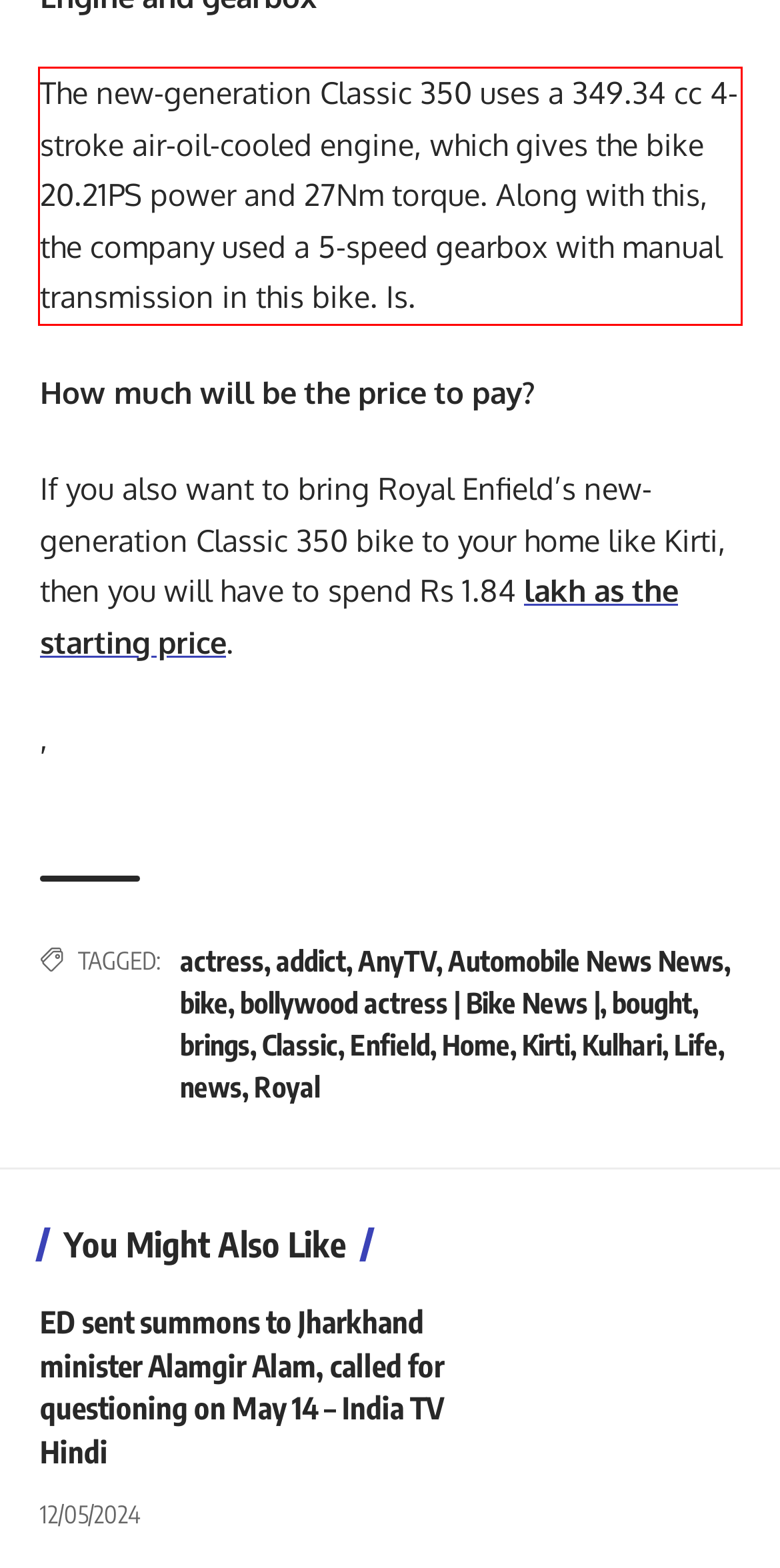Identify and transcribe the text content enclosed by the red bounding box in the given screenshot.

The new-generation Classic 350 uses a 349.34 cc 4-stroke air-oil-cooled engine, which gives the bike 20.21PS power and 27Nm torque. Along with this, the company used a 5-speed gearbox with manual transmission in this bike. Is.